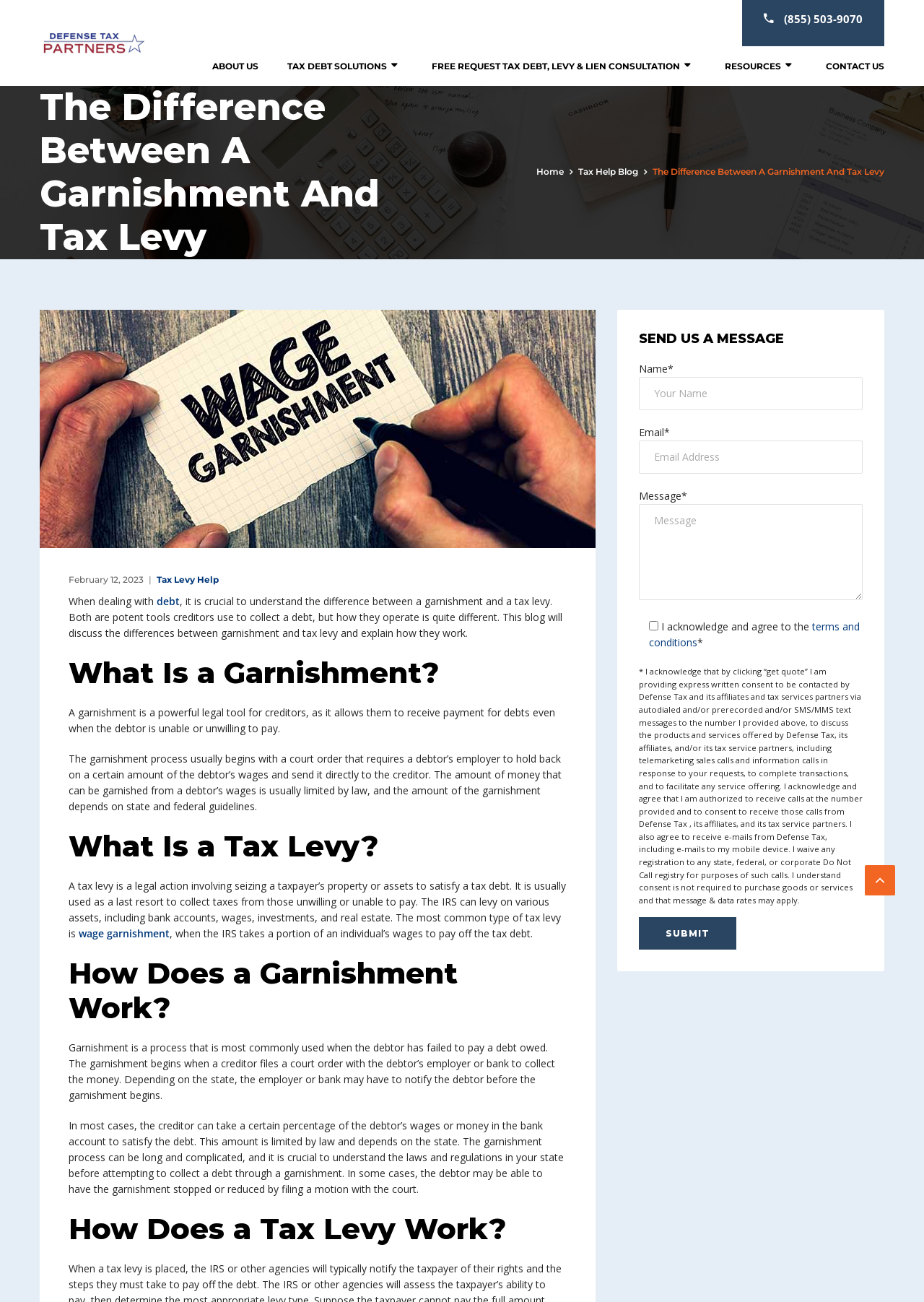What is the type of image shown below the blog post title?
By examining the image, provide a one-word or phrase answer.

Conceptual hand writing